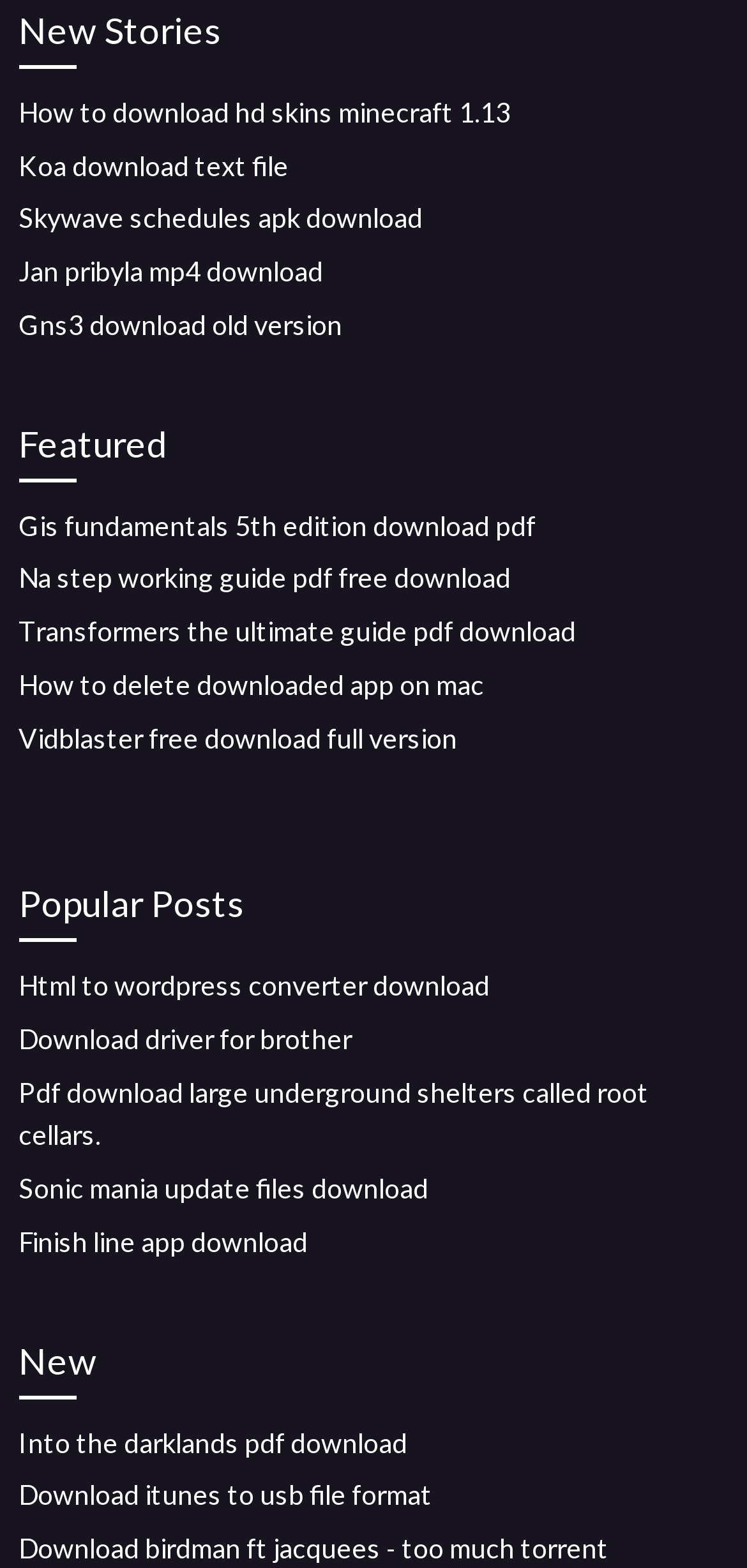Identify the bounding box coordinates of the section to be clicked to complete the task described by the following instruction: "Explore 'Skywave schedules apk download'". The coordinates should be four float numbers between 0 and 1, formatted as [left, top, right, bottom].

[0.025, 0.129, 0.566, 0.149]